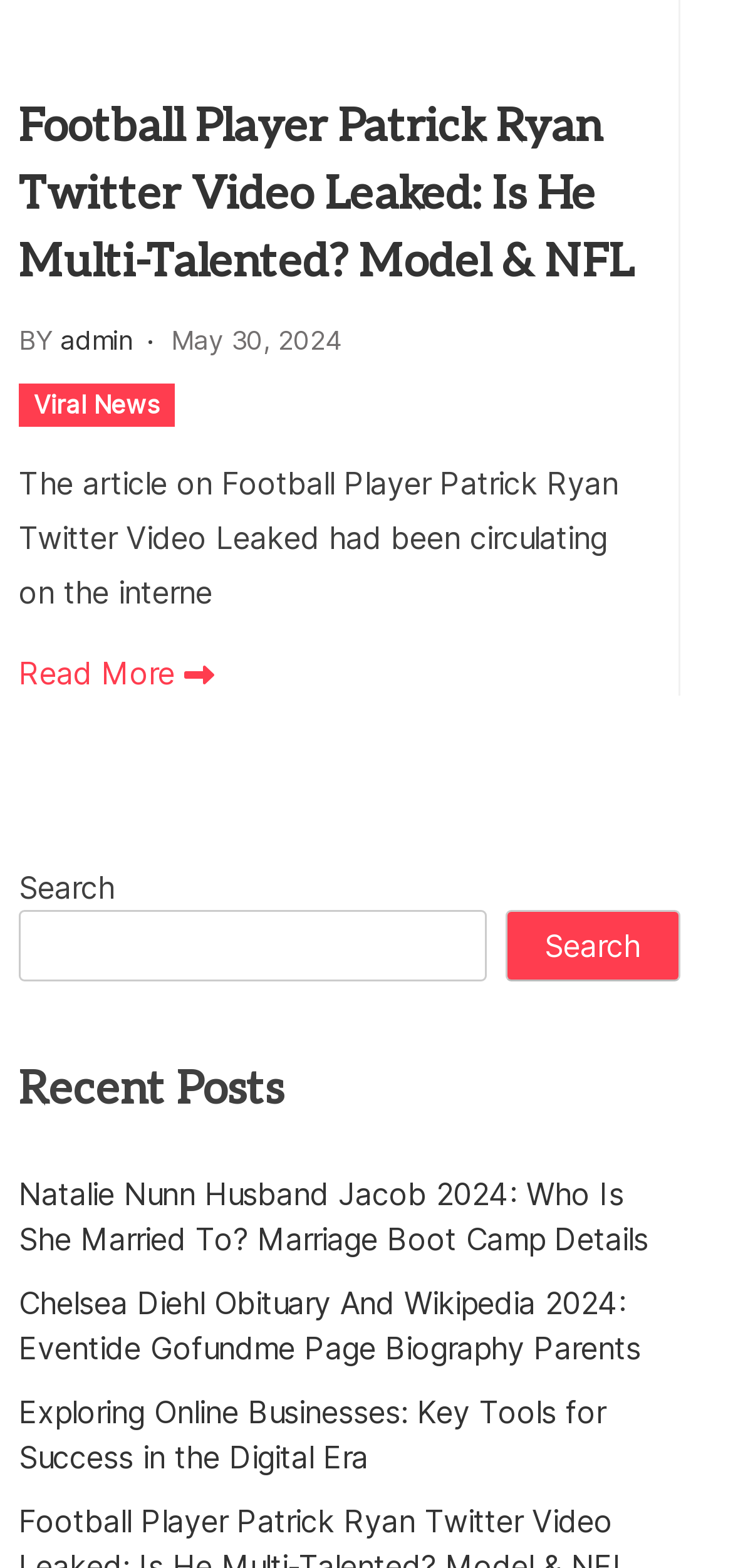Using the provided element description: "admin", determine the bounding box coordinates of the corresponding UI element in the screenshot.

[0.082, 0.206, 0.182, 0.227]